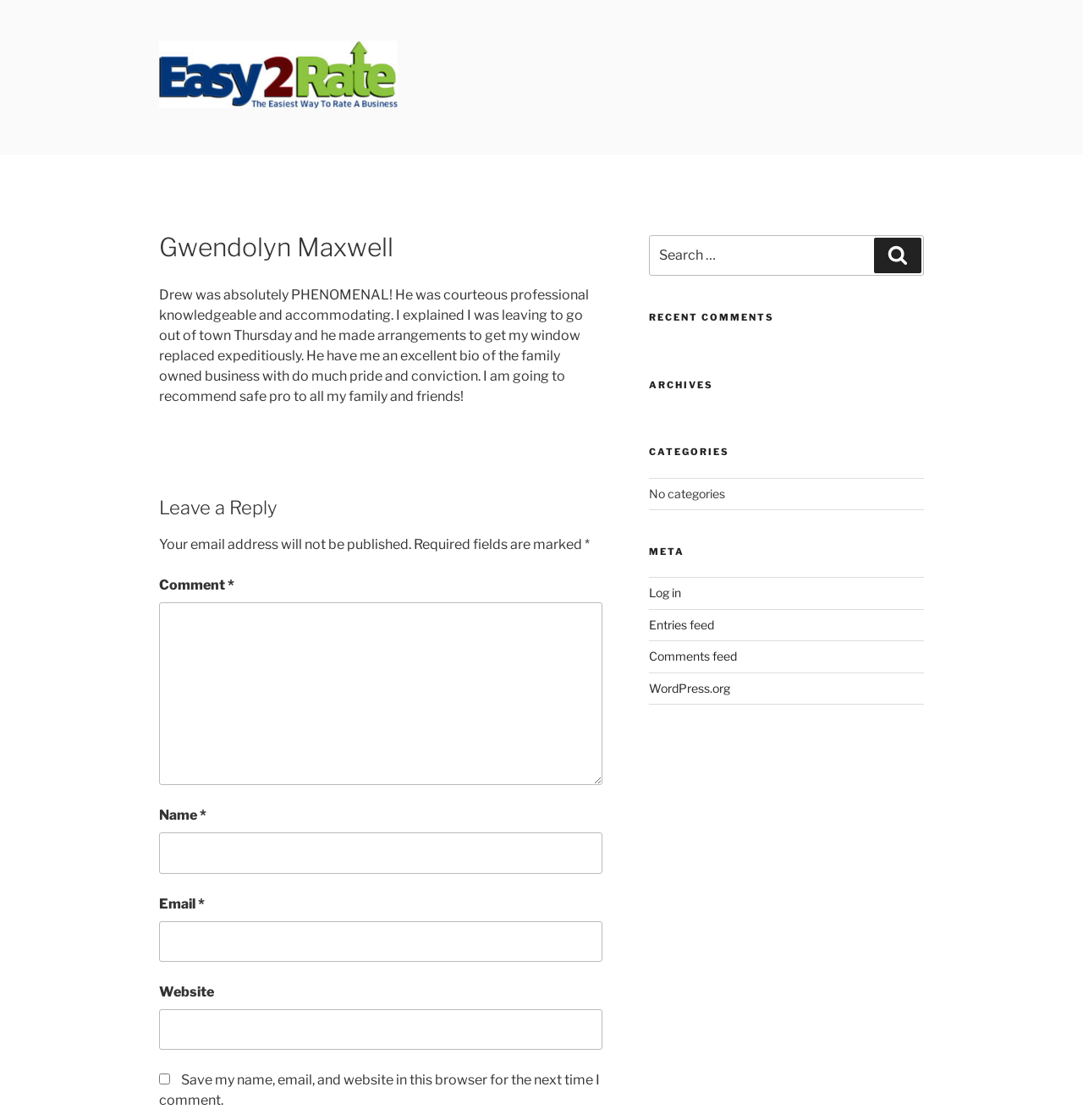Locate the coordinates of the bounding box for the clickable region that fulfills this instruction: "Click on the SafePro link".

[0.147, 0.036, 0.392, 0.102]